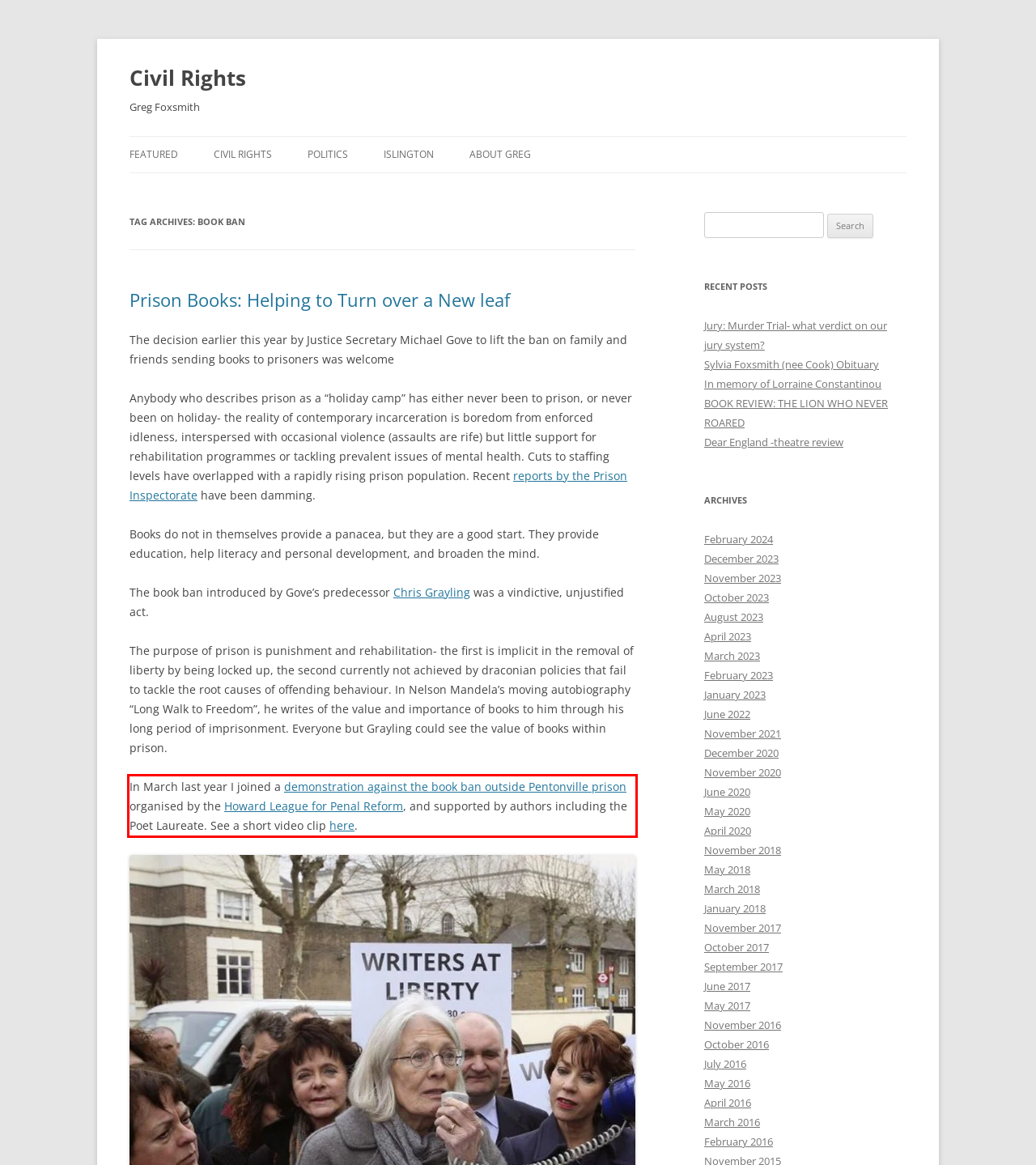Please look at the webpage screenshot and extract the text enclosed by the red bounding box.

In March last year I joined a demonstration against the book ban outside Pentonville prison organised by the Howard League for Penal Reform, and supported by authors including the Poet Laureate. See a short video clip here.